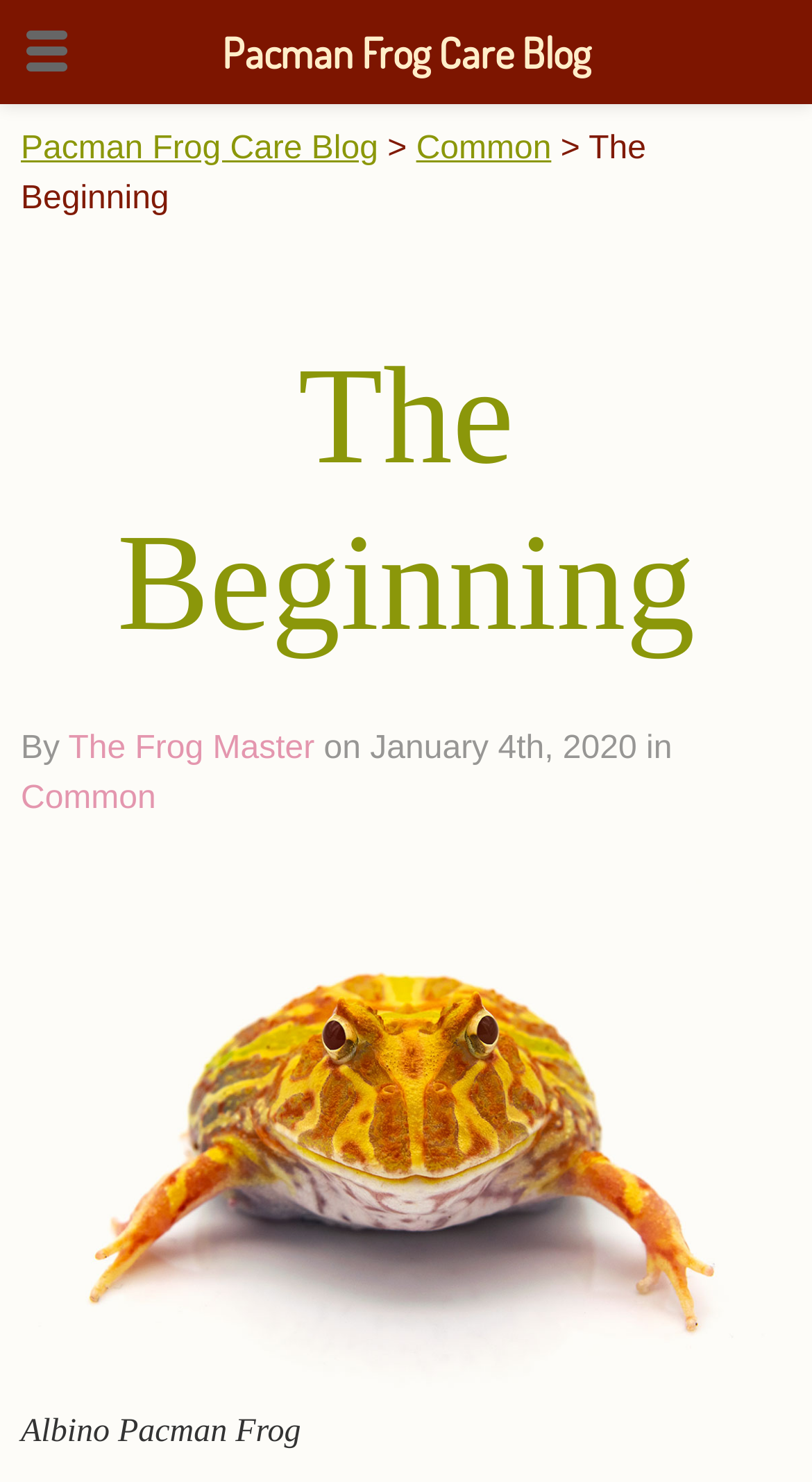Please specify the bounding box coordinates in the format (top-left x, top-left y, bottom-right x, bottom-right y), with values ranging from 0 to 1. Identify the bounding box for the UI component described as follows: Twitter

None